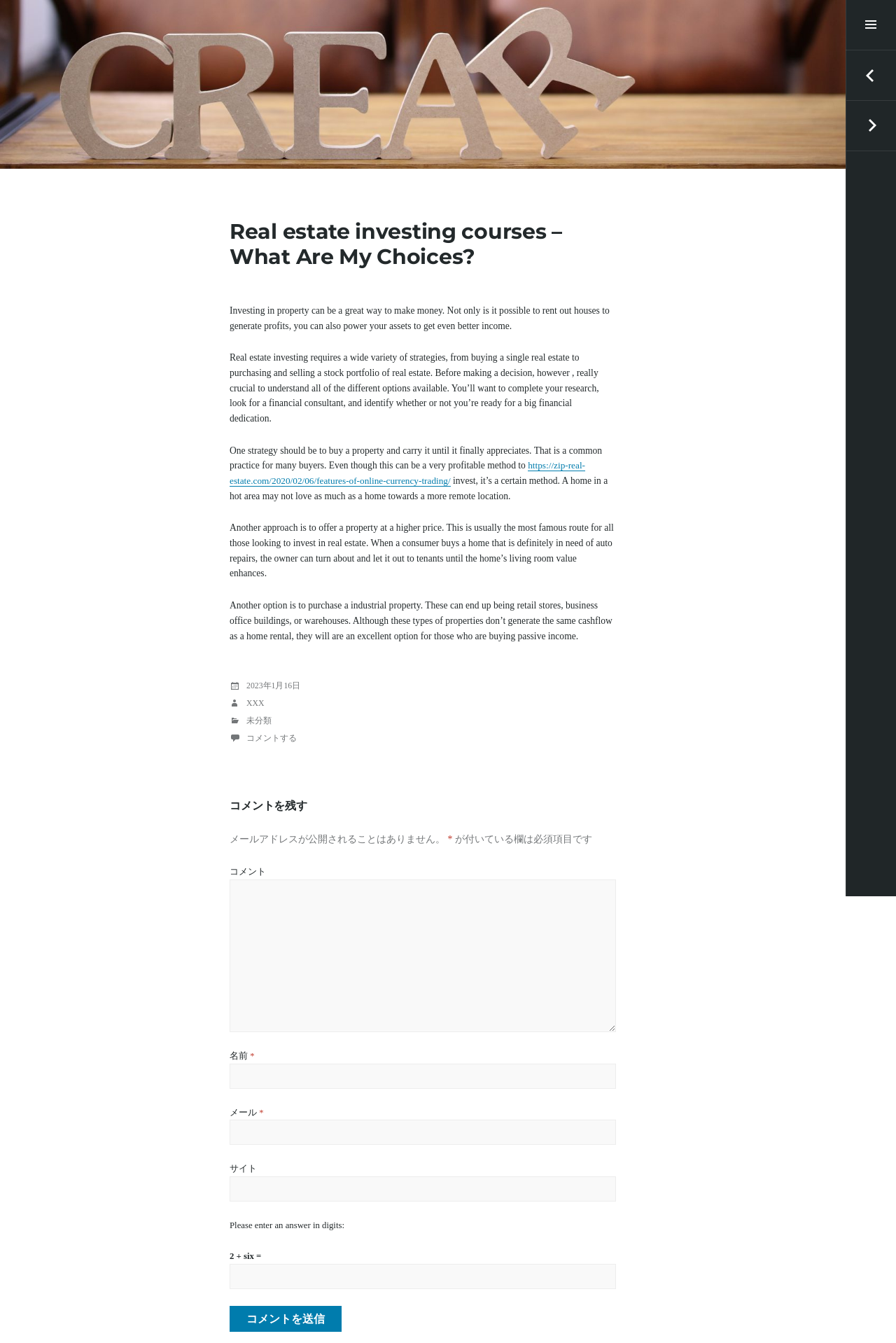Please extract the webpage's main title and generate its text content.

crear de 千里堂